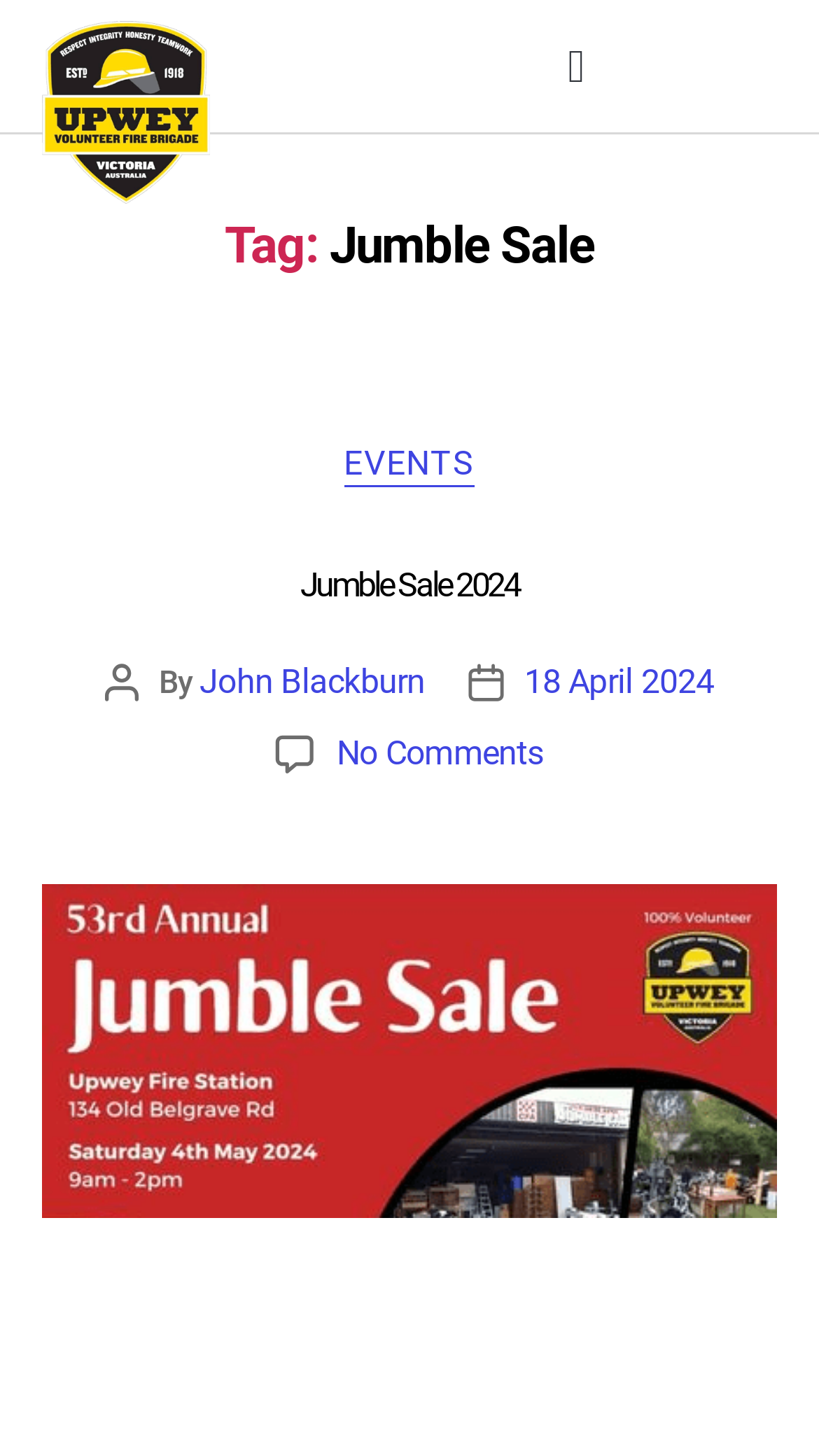Provide a short answer to the following question with just one word or phrase: What is the logo at the top left corner of the webpage?

Upwey CFA Logo